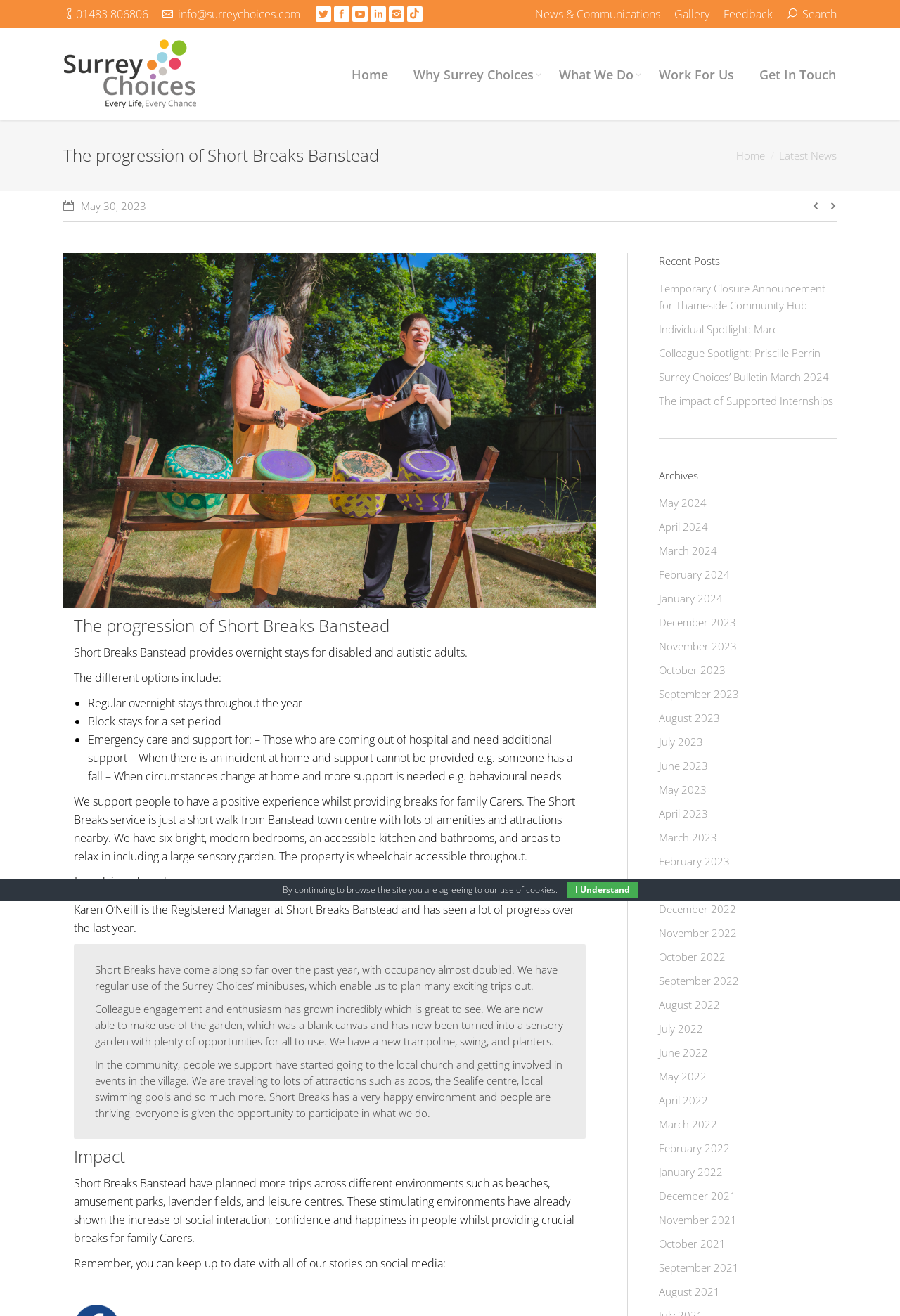What is the name of the Registered Manager at Short Breaks Banstead?
Using the details from the image, give an elaborate explanation to answer the question.

I found the name of the Registered Manager at Short Breaks Banstead in the section 'Looking back', where it says 'Karen O’Neill is the Registered Manager at Short Breaks Banstead and has seen a lot of progress over the last year.'